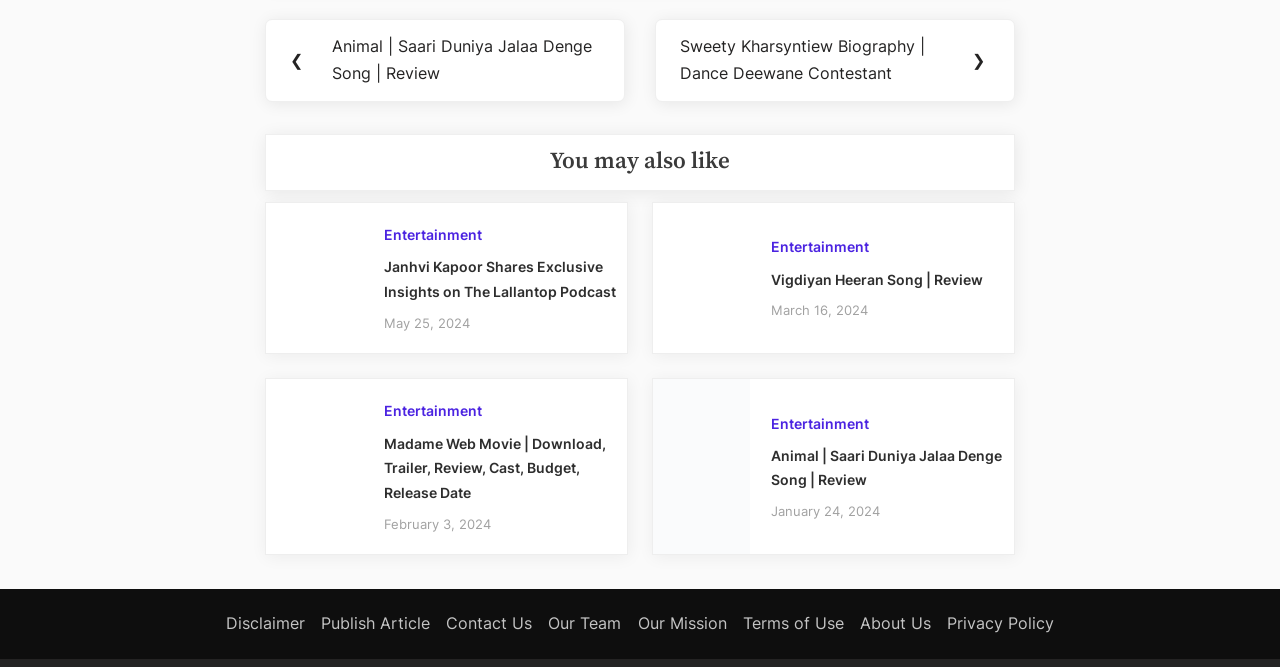From the webpage screenshot, predict the bounding box coordinates (top-left x, top-left y, bottom-right x, bottom-right y) for the UI element described here: Our Team

[0.428, 0.919, 0.485, 0.949]